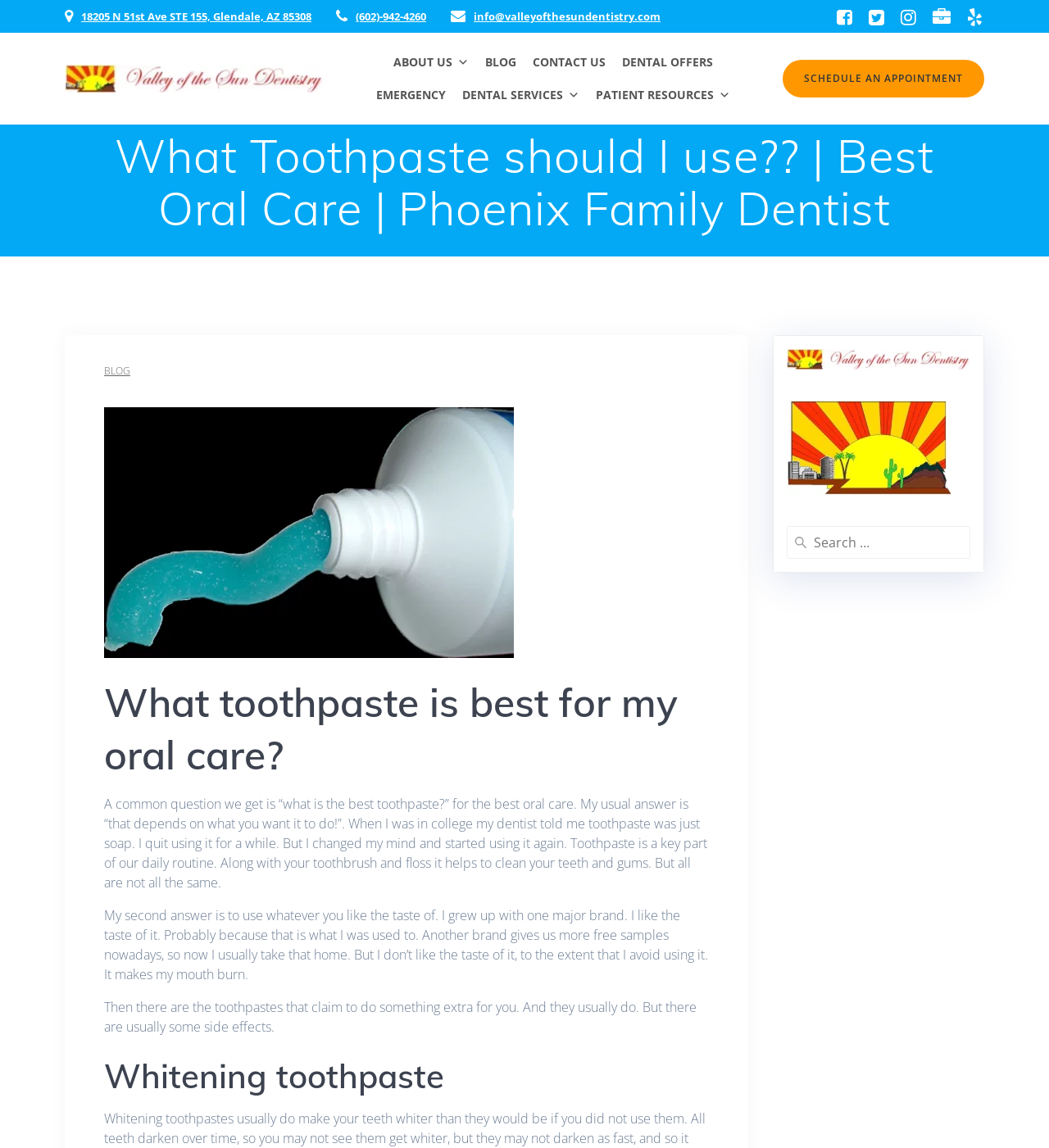Provide a one-word or one-phrase answer to the question:
What is the name of the dentist mentioned in the webpage?

Not mentioned